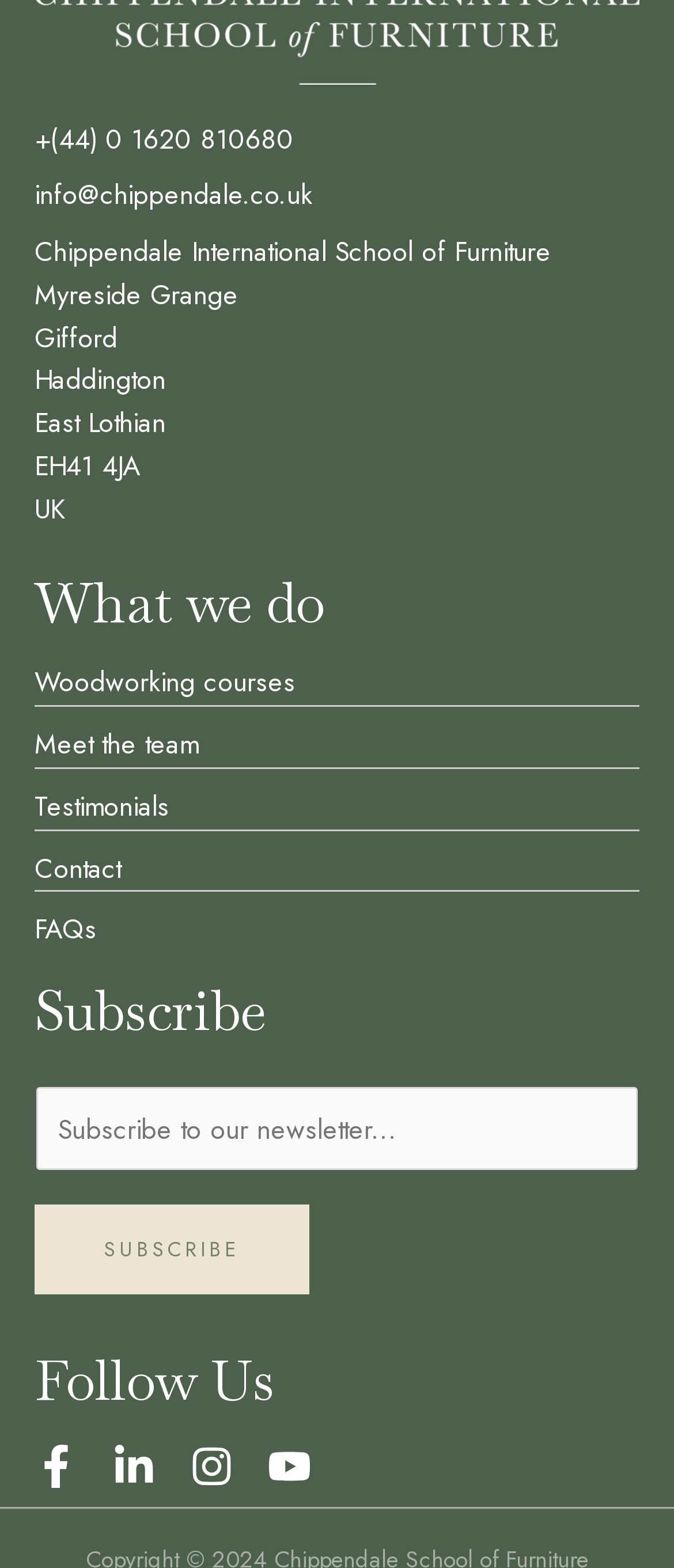Please identify the bounding box coordinates of the area I need to click to accomplish the following instruction: "Subscribe to the newsletter".

[0.054, 0.693, 0.946, 0.747]